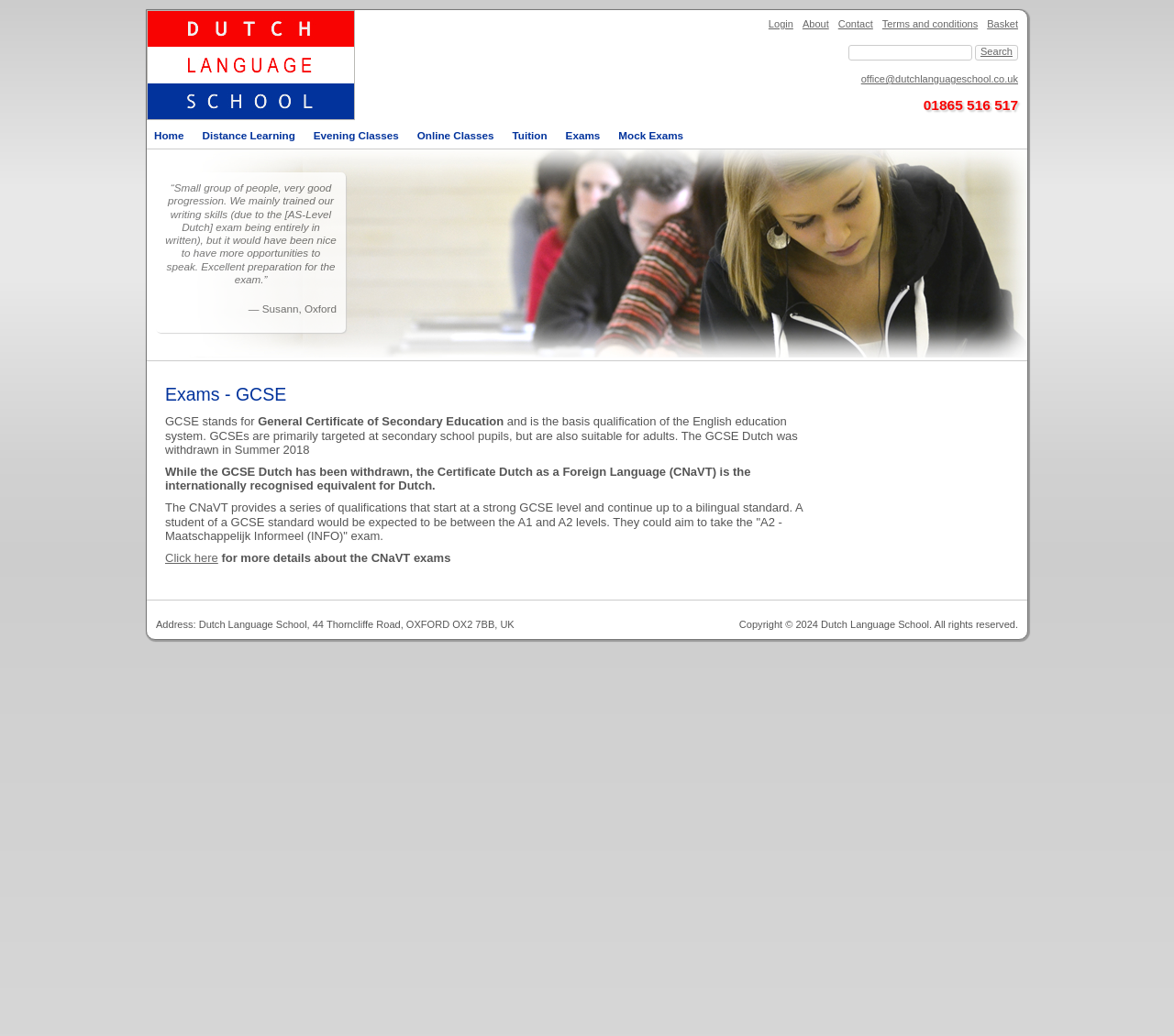Reply to the question below using a single word or brief phrase:
What is the name of the exam that was withdrawn in Summer 2018?

GCSE Dutch